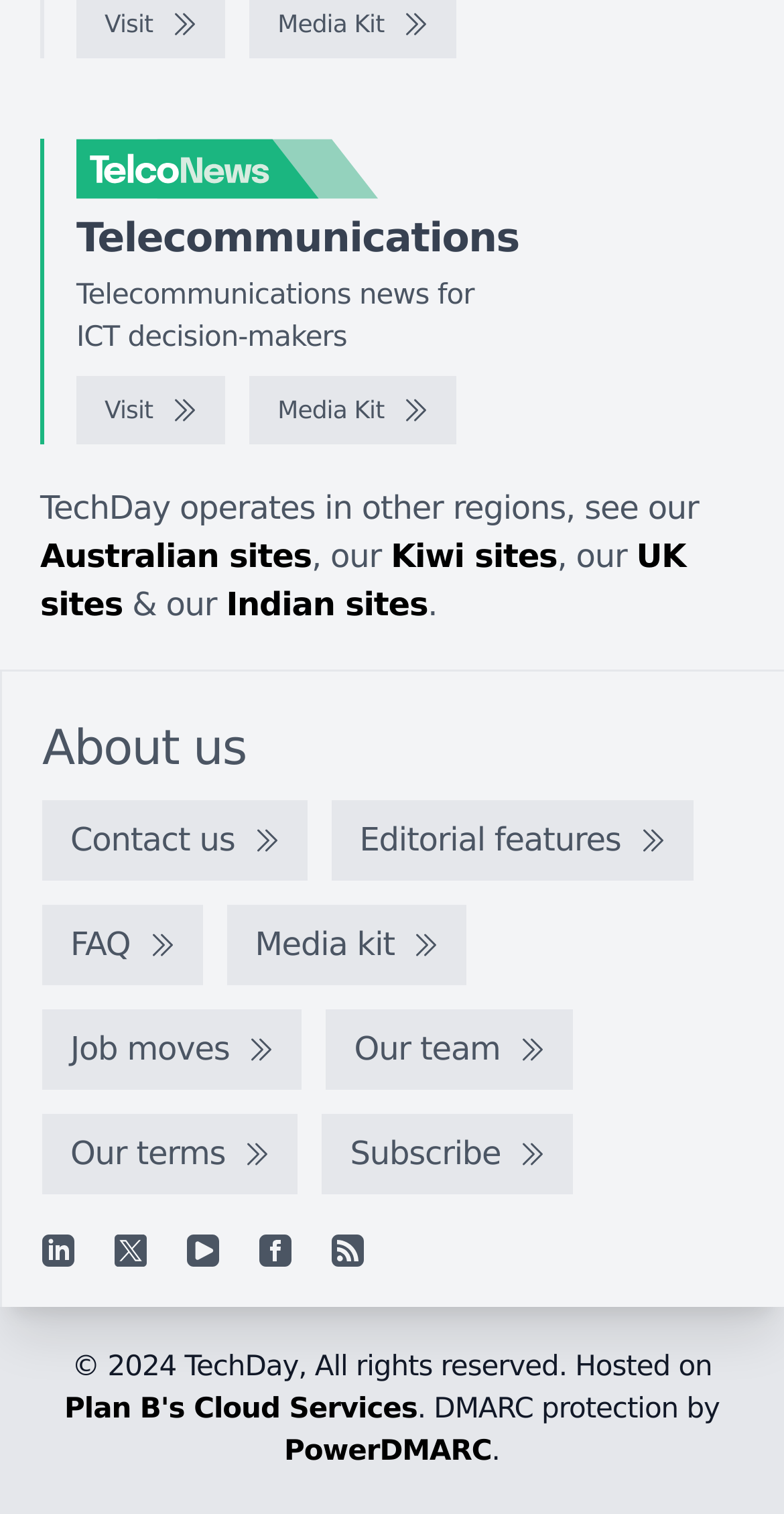How many regions does TechDay operate in?
Please answer the question with a detailed response using the information from the screenshot.

TechDay operates in four regions: Australia, New Zealand, UK, and India. This information can be found in the text 'TechDay operates in other regions, see our...' at the top of the webpage.